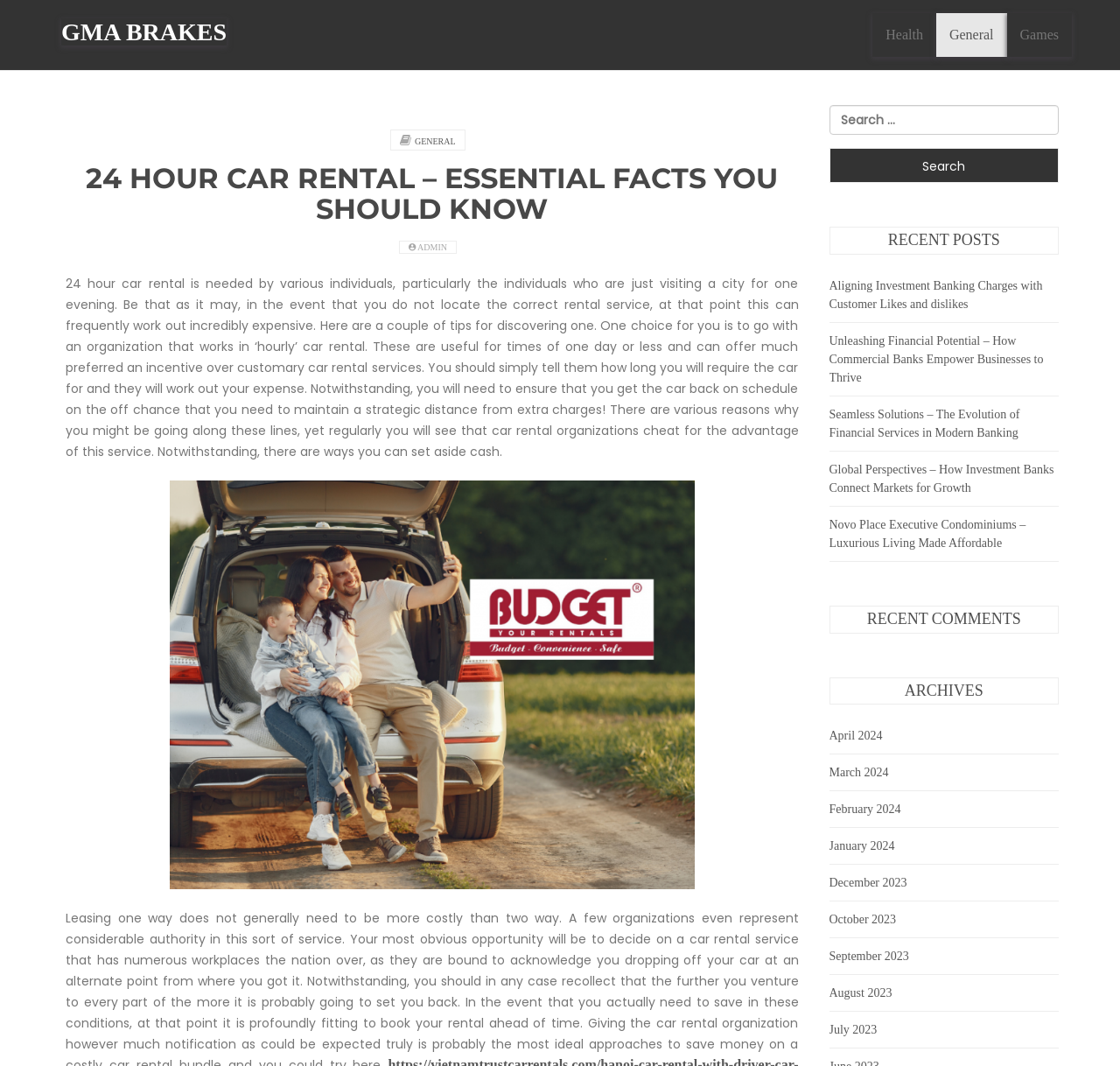Please determine the bounding box coordinates of the element's region to click in order to carry out the following instruction: "Click on the 'ADMIN' link". The coordinates should be four float numbers between 0 and 1, i.e., [left, top, right, bottom].

[0.356, 0.228, 0.416, 0.237]